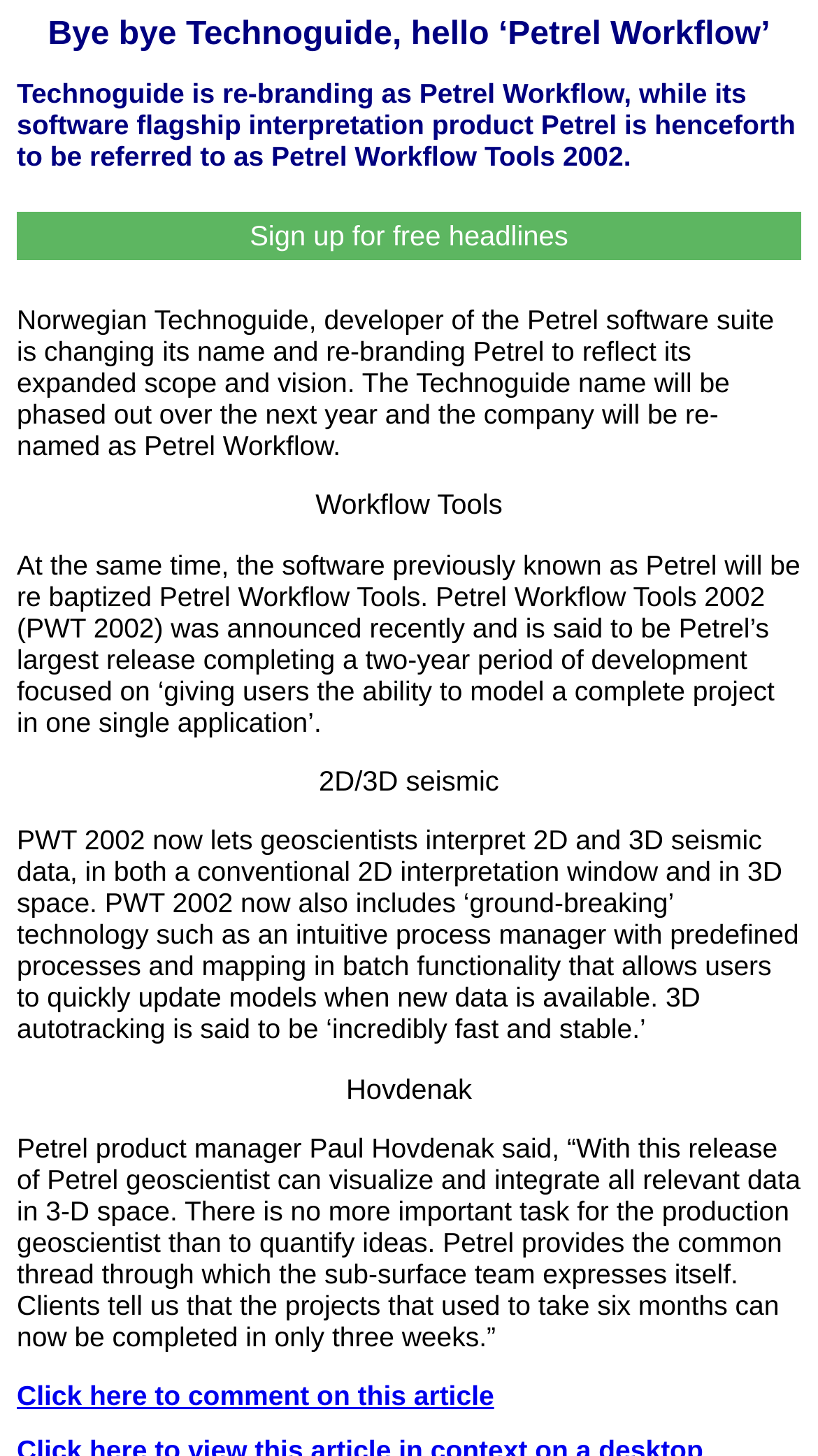Using details from the image, please answer the following question comprehensively:
What is the new name of Technoguide?

According to the webpage, Norwegian Technoguide, the developer of the Petrel software suite, is changing its name and re-branding Petrel to reflect its expanded scope and vision. The Technoguide name will be phased out over the next year and the company will be re-named as Petrel Workflow.